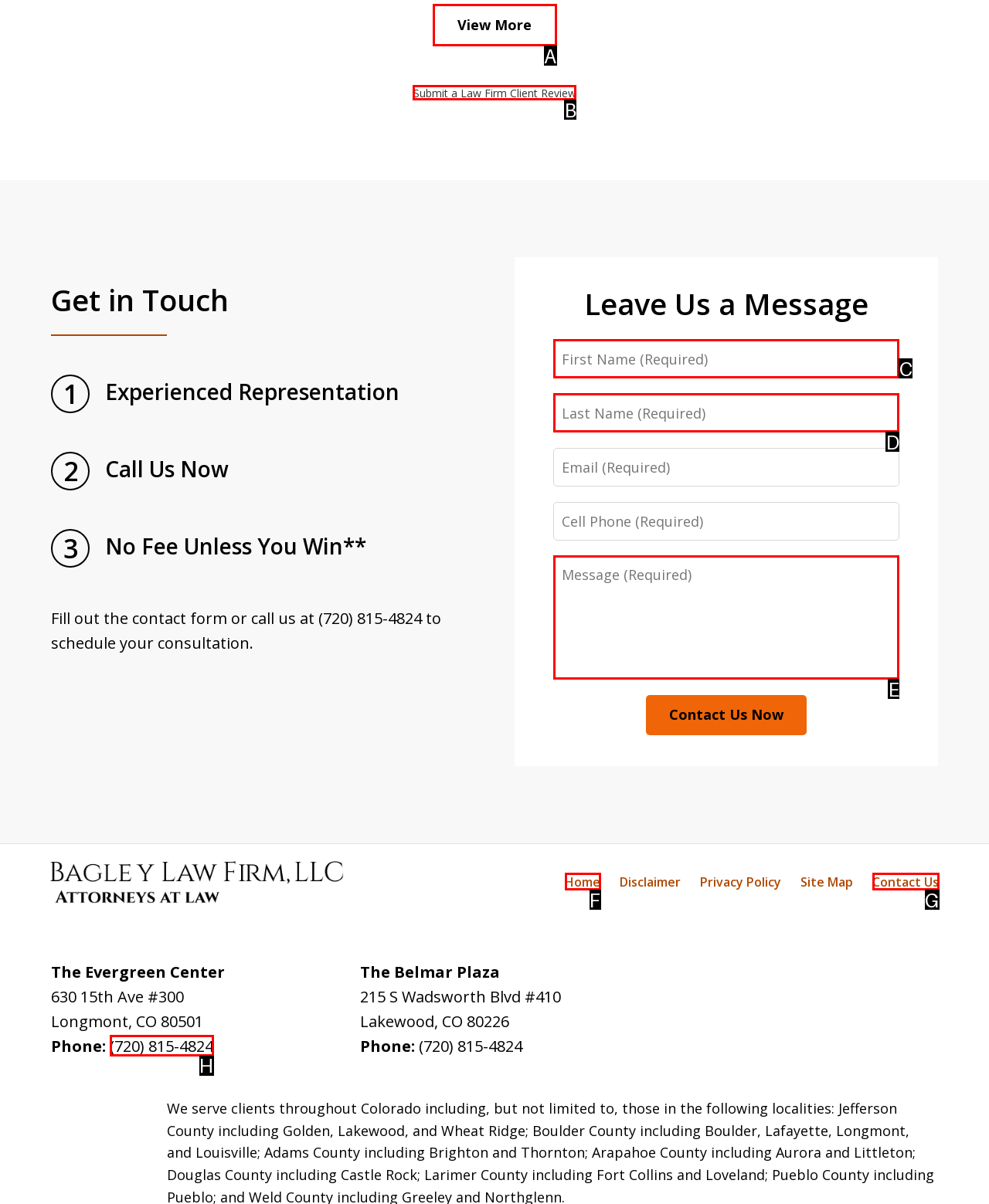Based on the task: Call the phone number (720) 815-4824, which UI element should be clicked? Answer with the letter that corresponds to the correct option from the choices given.

H